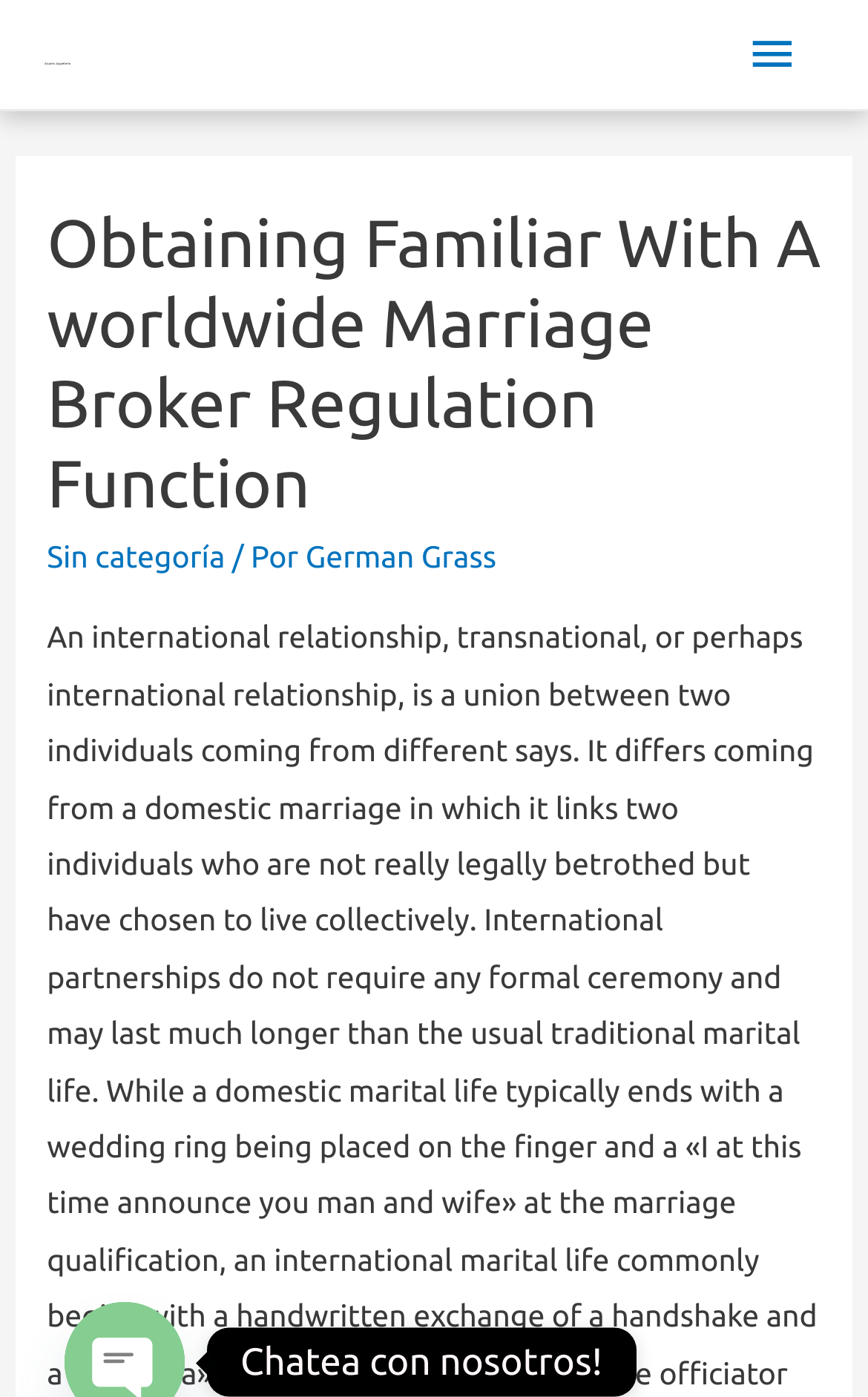Present a detailed account of what is displayed on the webpage.

The webpage appears to be a blog post or article about international marriage, specifically discussing the regulation function of a marriage broker. 

At the top left of the page, there is a link to "Acuario Juguetería", which is likely the website's title or logo. Next to it, on the top right, is a button labeled "Menú principal" (main menu) that, when expanded, controls the primary menu. 

Below the top section, there is a header area that spans almost the entire width of the page. Within this header, the main title "Obtaining Familiar With A Worldwide Marriage Broker Regulation Function" is prominently displayed. 

To the right of the title, there are two links: "Sin categoría" (without category) and "German Grass". Between these two links, there is a short text "/ Por" (by). 

At the bottom of the page, there is a static text "Chatea con nosotros!" (Chat with us!), which is likely an invitation to engage with the website or its authors.